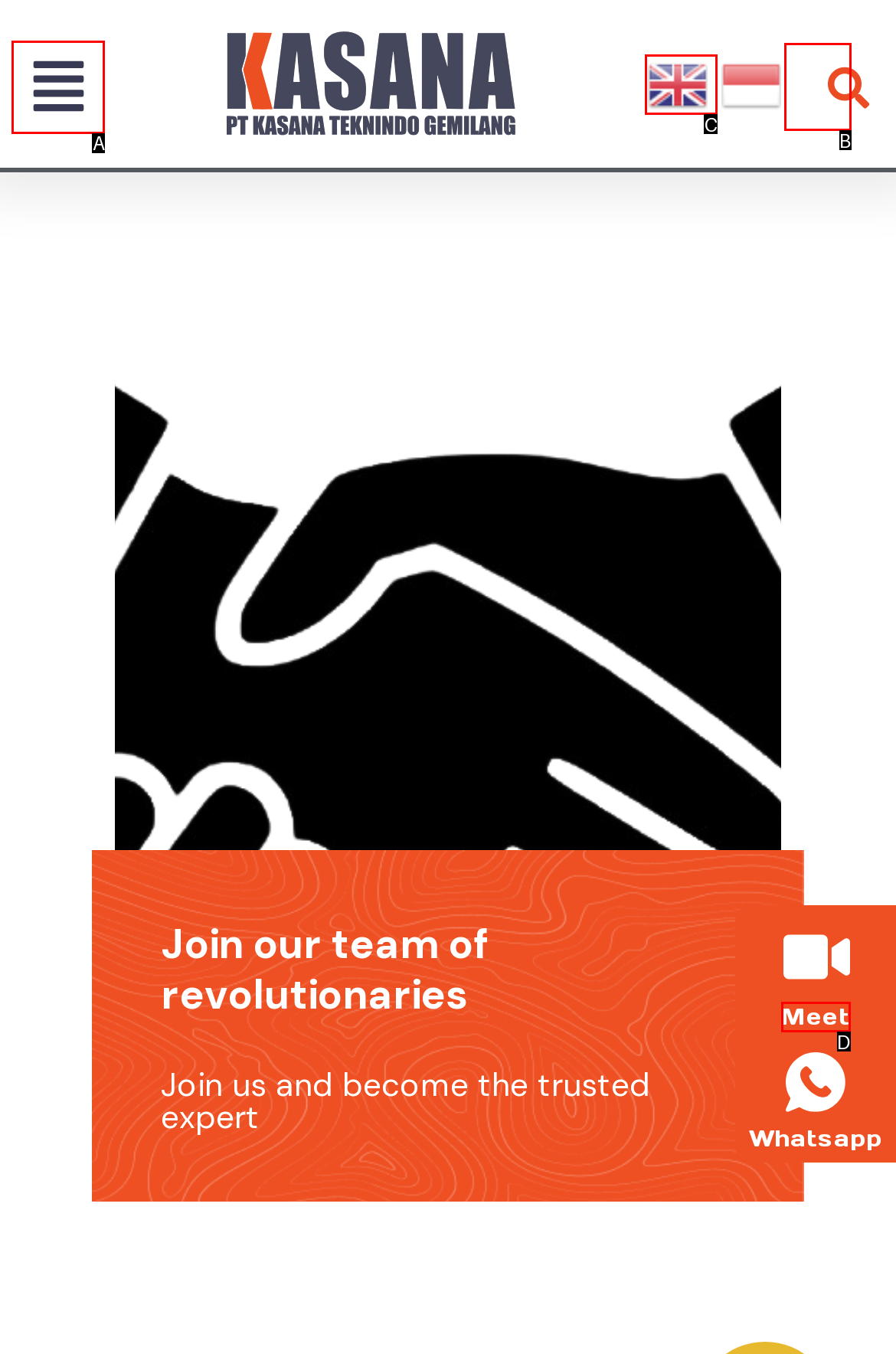Find the HTML element that corresponds to the description: Peter Gates Award. Indicate your selection by the letter of the appropriate option.

None